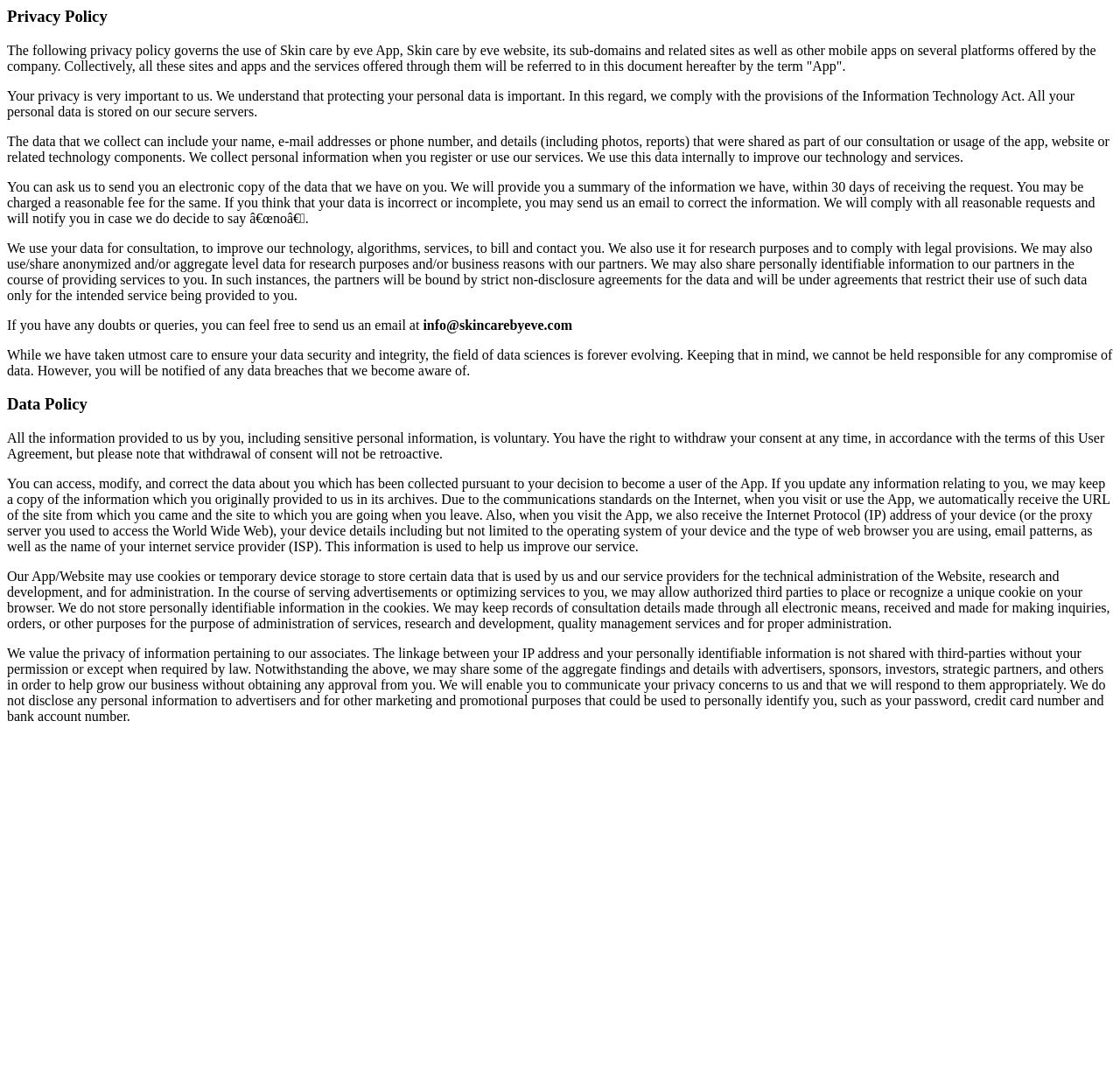Give a one-word or short phrase answer to this question: 
Can users withdraw their consent?

Yes